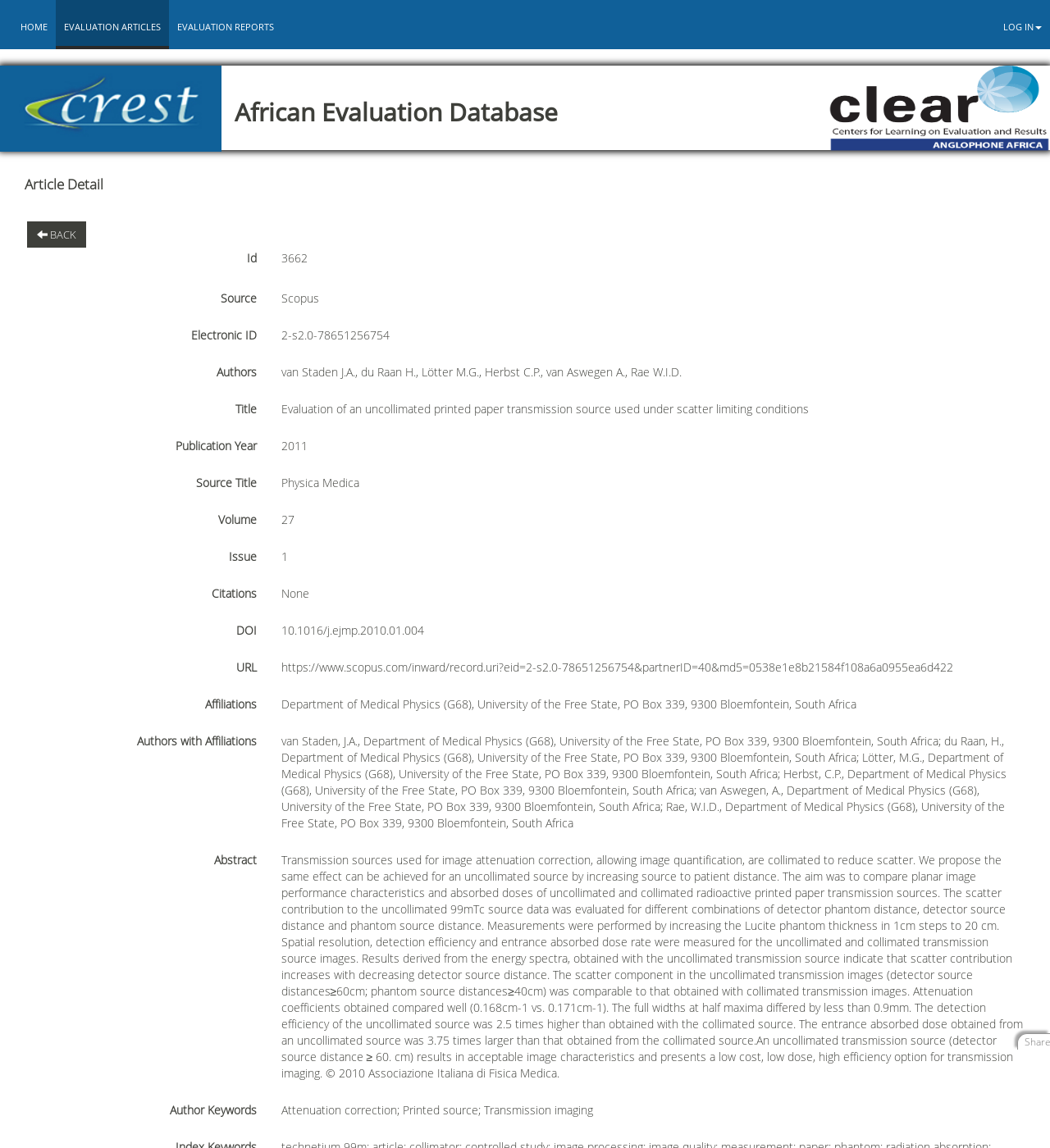Refer to the image and answer the question with as much detail as possible: What is the publication year of the article?

The publication year of the article can be found in the section 'Article Detail' where it is listed as 'Publication Year' with the value '2011'.